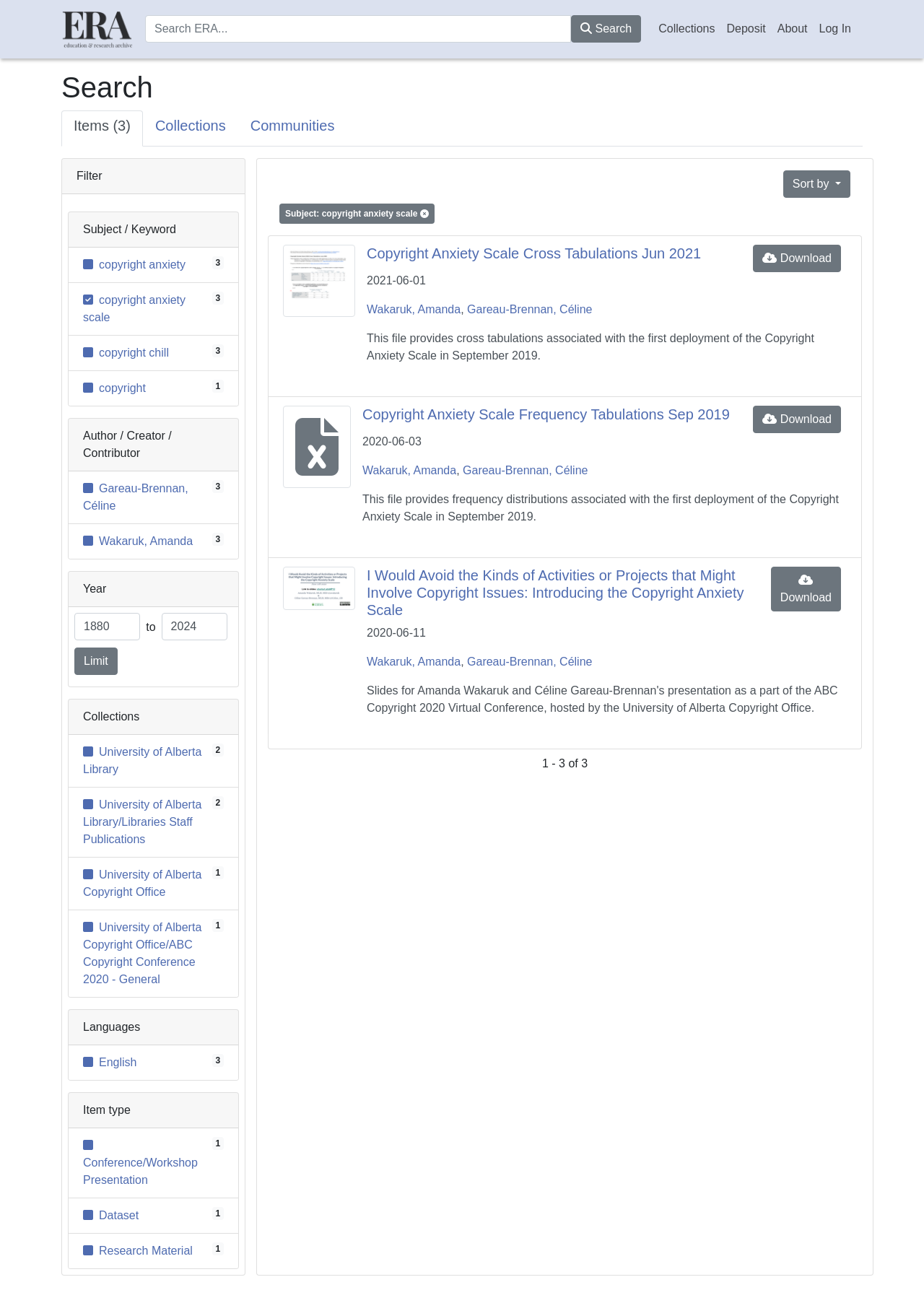Could you provide the bounding box coordinates for the portion of the screen to click to complete this instruction: "Filter by Subject / Keyword"?

[0.09, 0.171, 0.191, 0.181]